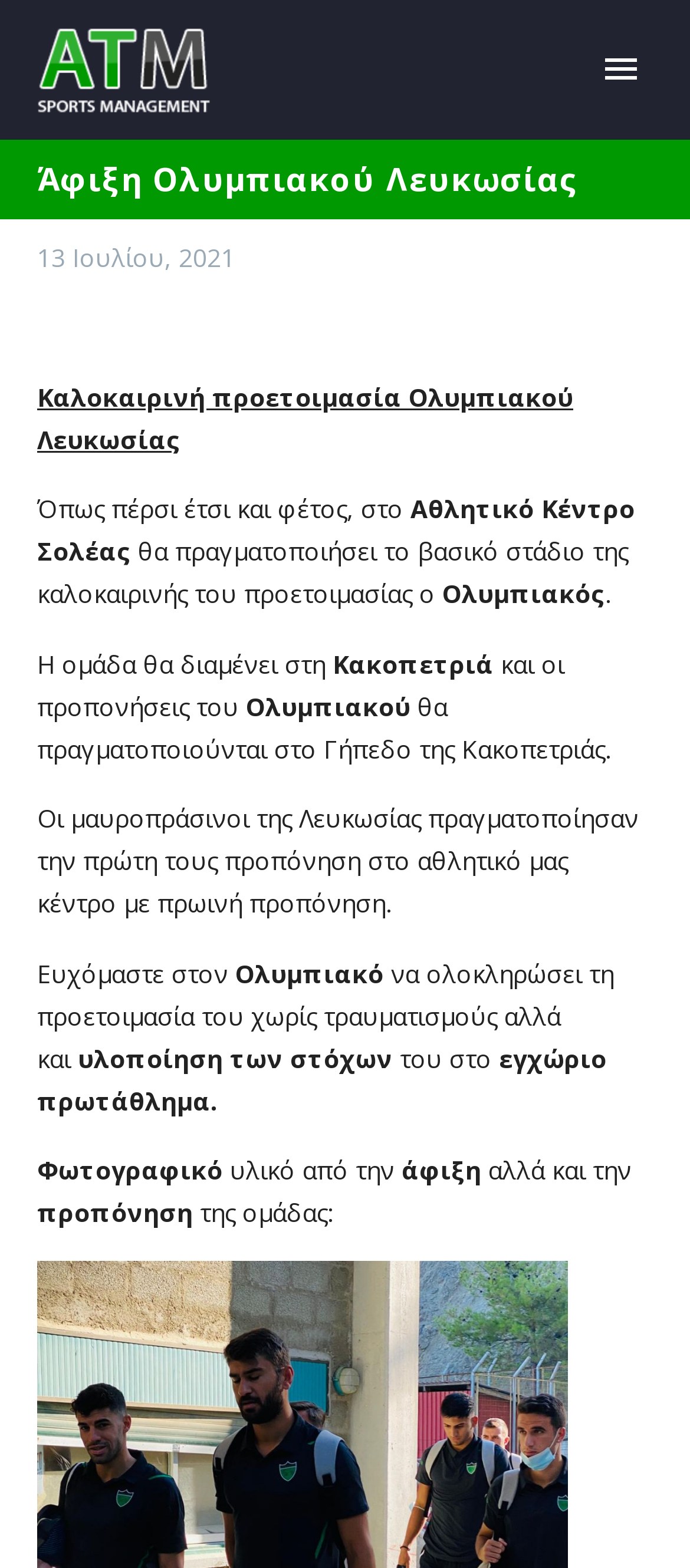What is the name of the athletic center where the team will train?
Based on the screenshot, provide a one-word or short-phrase response.

Αθλητικό Κέντρο Σολέας